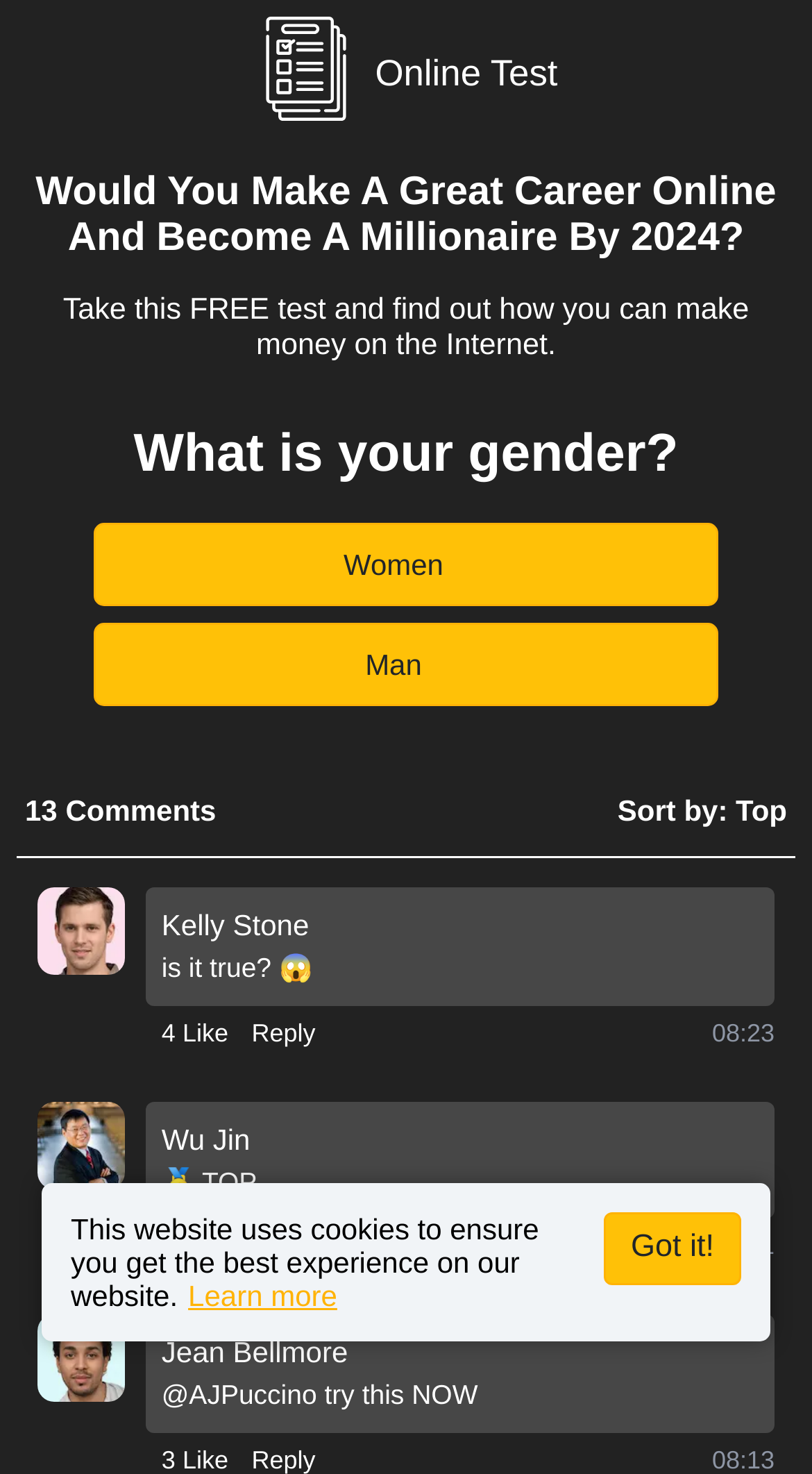Locate and provide the bounding box coordinates for the HTML element that matches this description: "aria-label="Black Instagram Icon"".

None